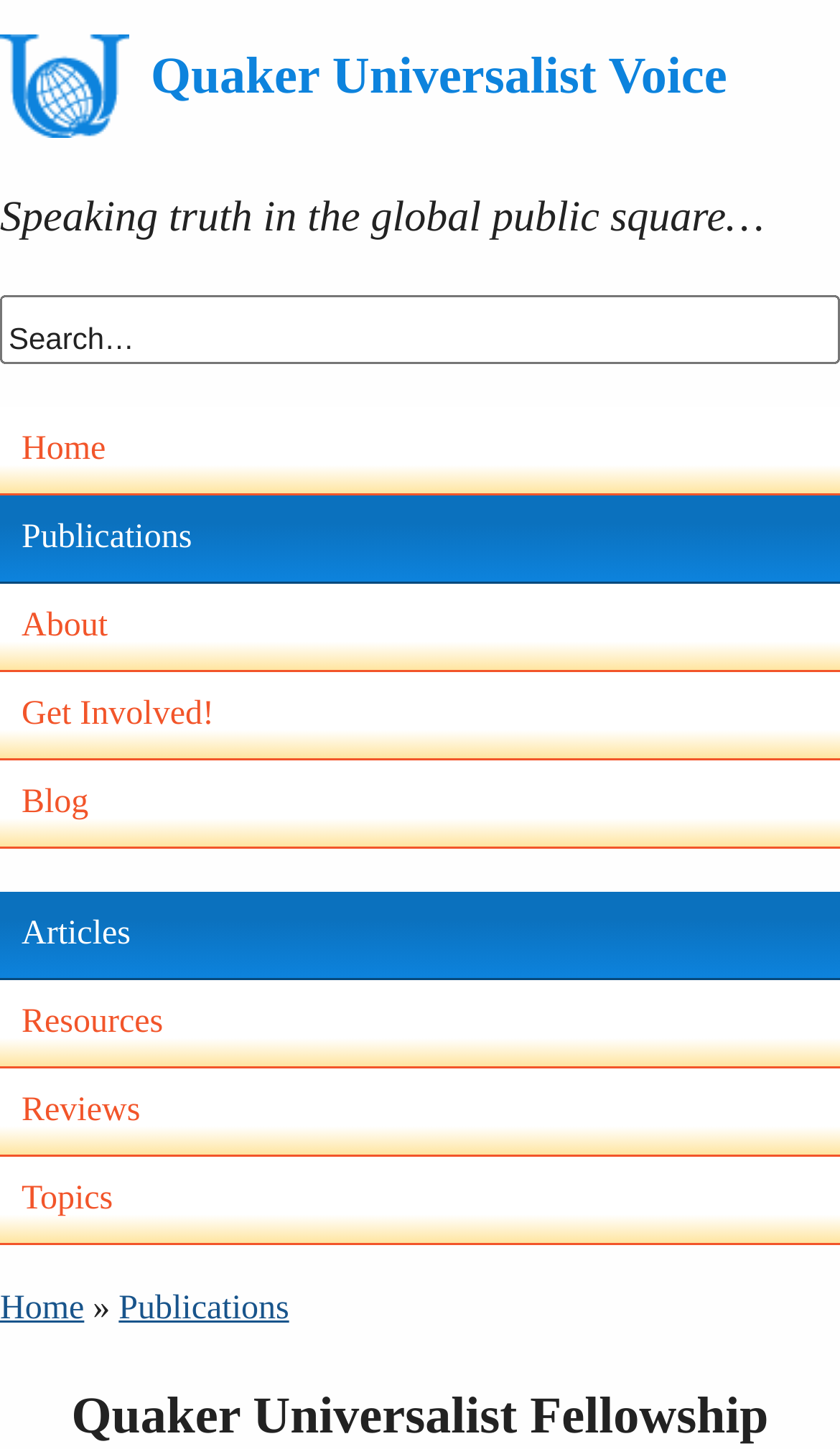Determine the bounding box coordinates of the region that needs to be clicked to achieve the task: "go to the home page".

[0.0, 0.281, 1.0, 0.342]